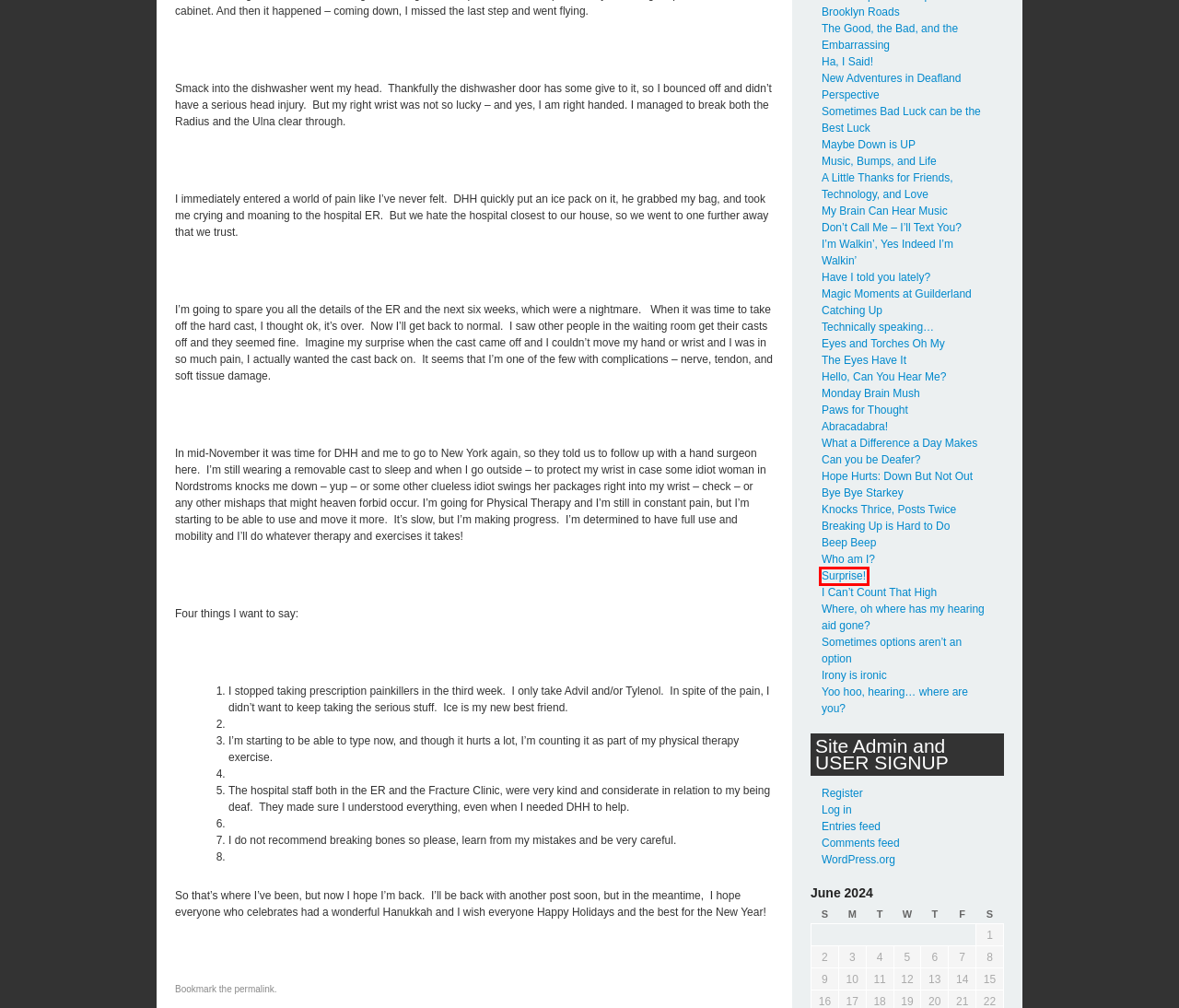You are presented with a screenshot of a webpage containing a red bounding box around a particular UI element. Select the best webpage description that matches the new webpage after clicking the element within the bounding box. Here are the candidates:
A. Surprise! | Life and Deaf
B. Maybe Down is UP | Life and Deaf
C. Magic Moments at Guilderland | Life and Deaf
D. Brooklyn Roads | Life and Deaf
E. Blog Tool, Publishing Platform, and CMS – WordPress.org
F. Hello, Can You Hear Me? | Life and Deaf
G. Knocks Thrice, Posts Twice | Life and Deaf
H. The Good, the Bad, and the Embarrassing | Life and Deaf

A